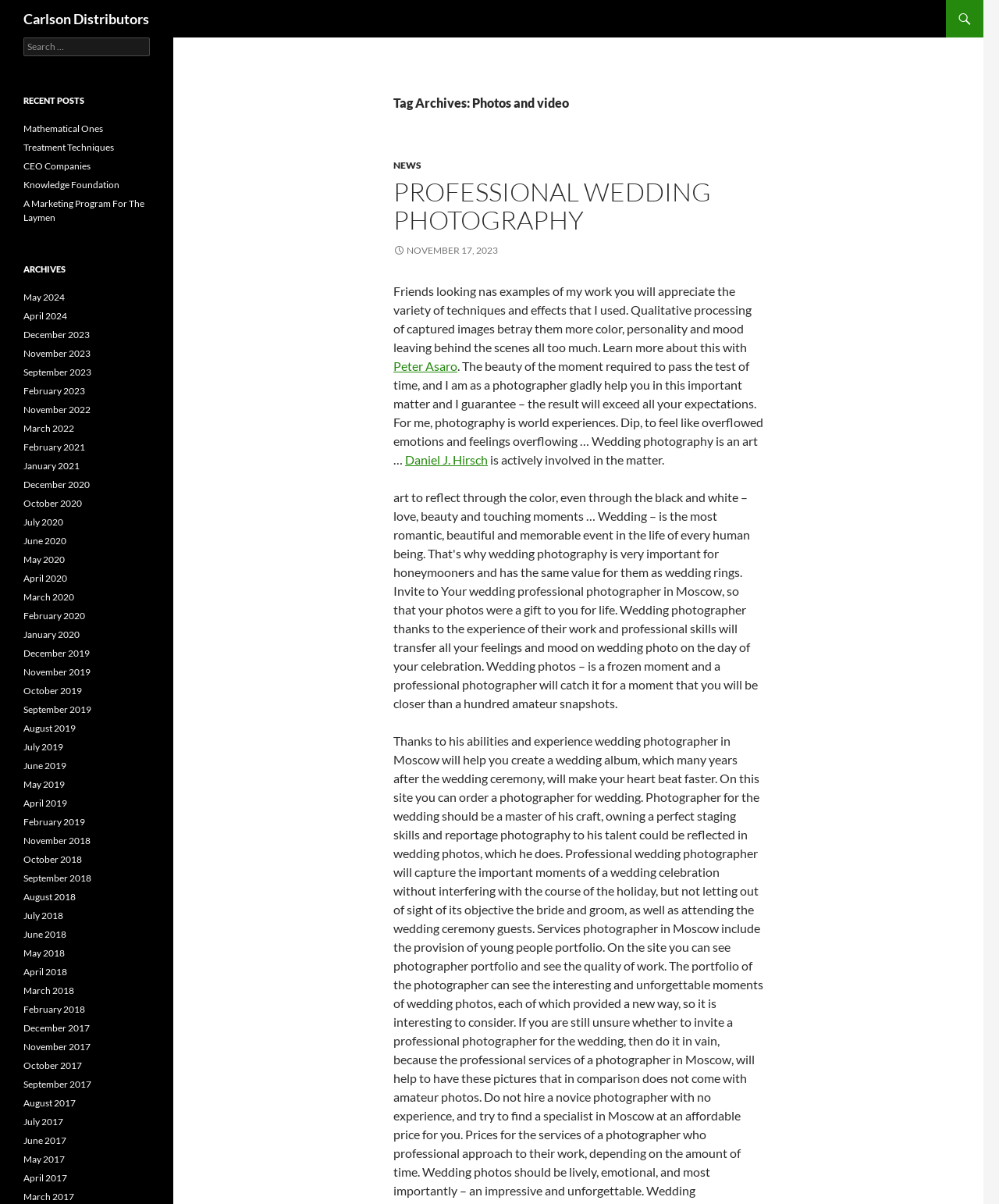How many months are listed under 'ARCHIVES'?
Based on the screenshot, respond with a single word or phrase.

34